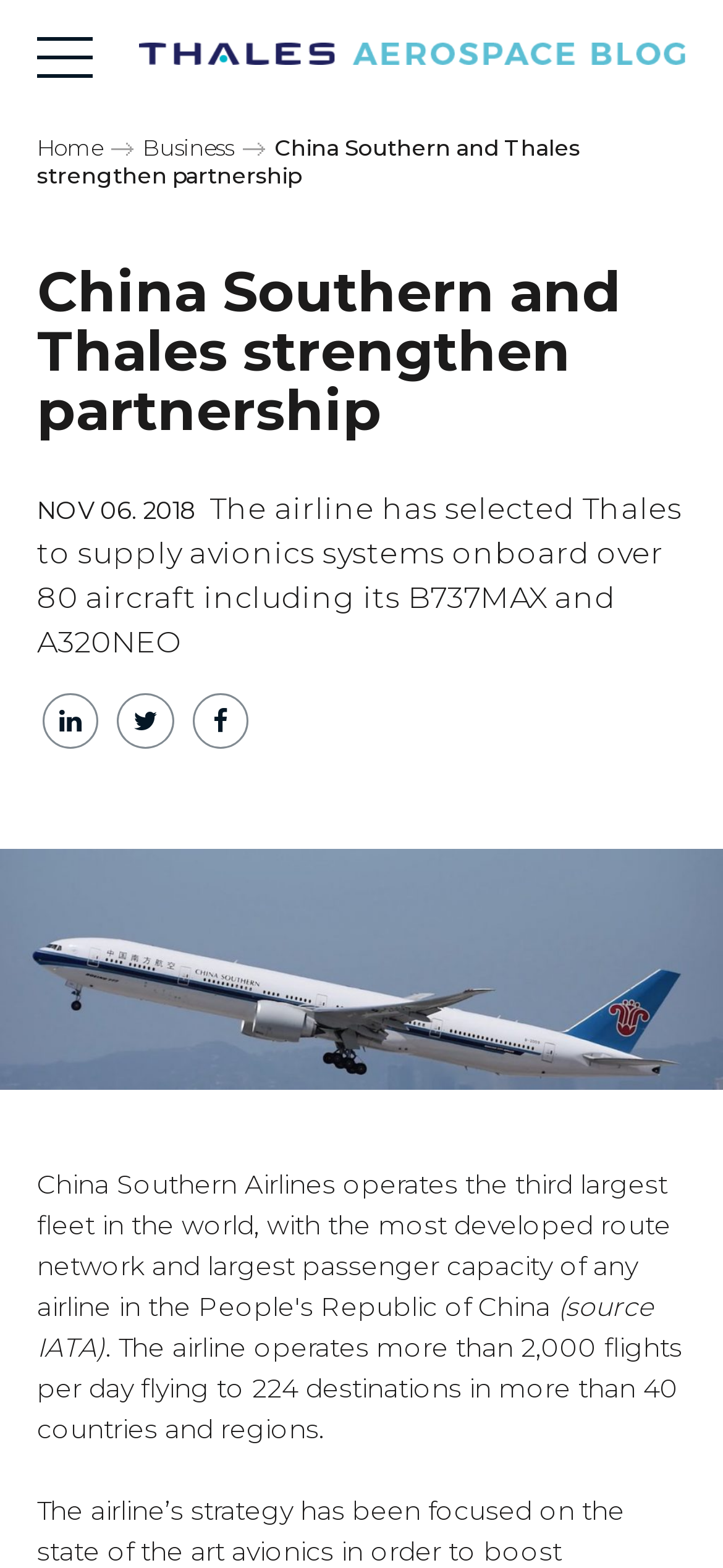Based on the element description: "Donate today", identify the bounding box coordinates for this UI element. The coordinates must be four float numbers between 0 and 1, listed as [left, top, right, bottom].

None